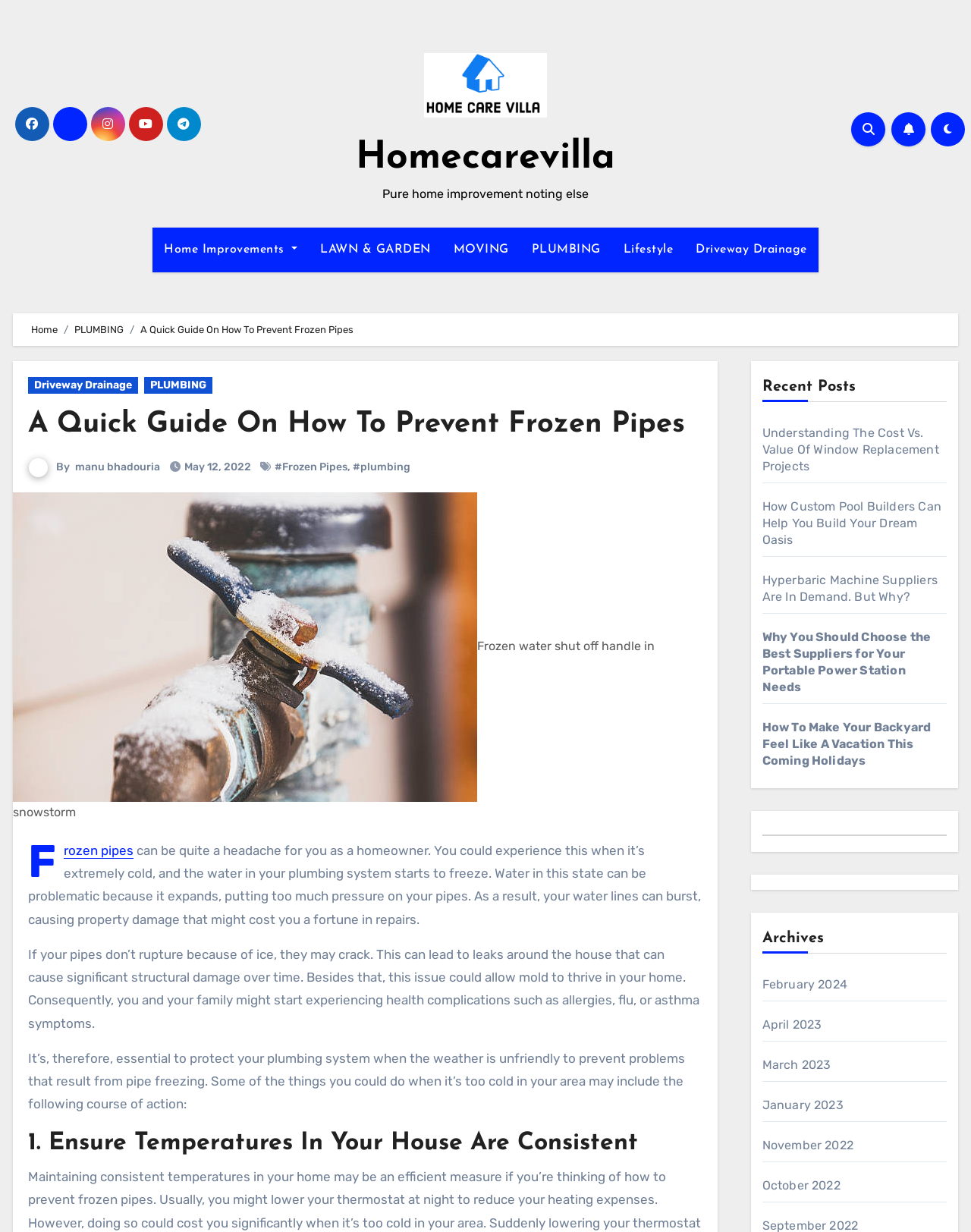What is the category of the article?
Refer to the image and provide a one-word or short phrase answer.

PLUMBING